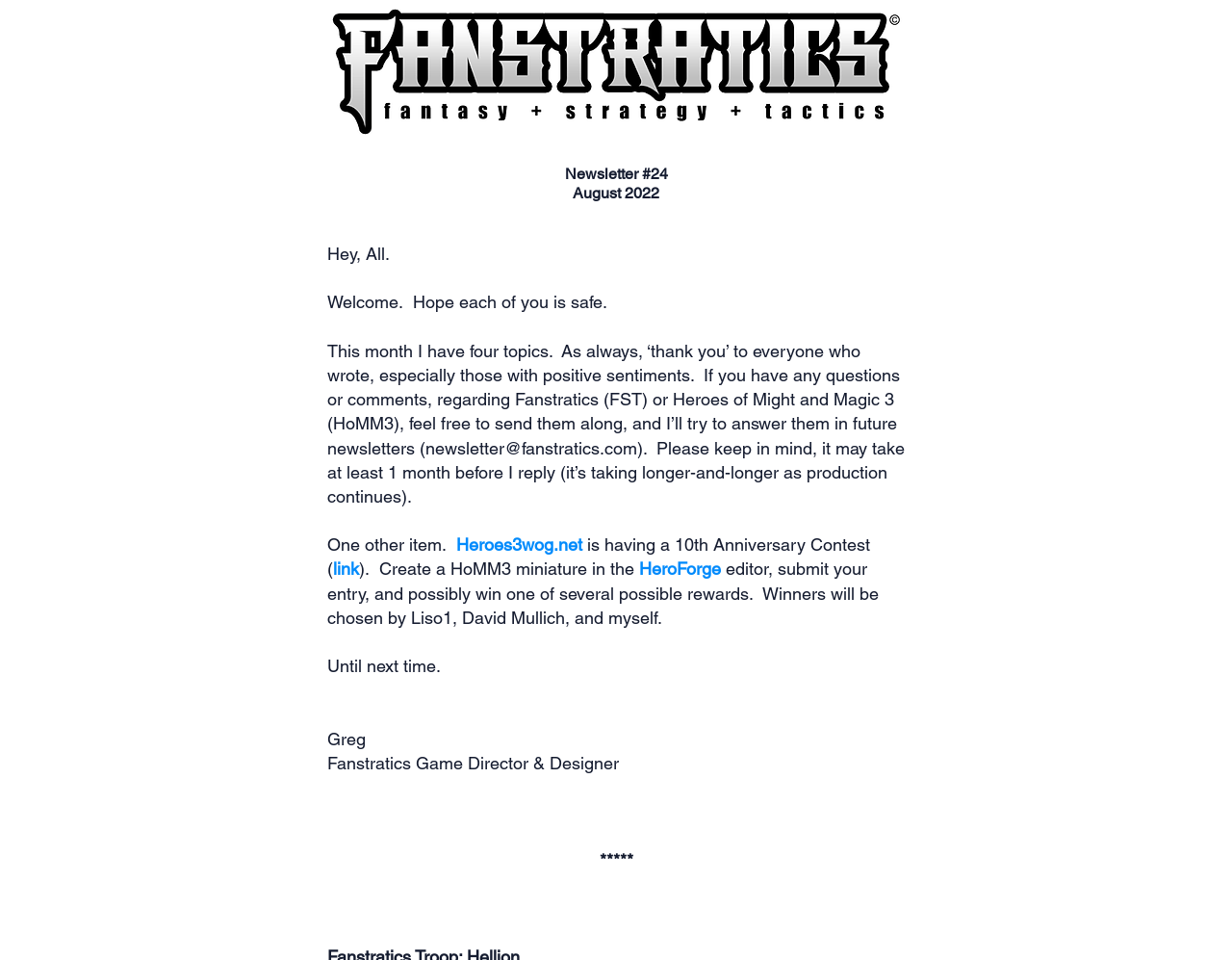Please provide a detailed answer to the question below based on the screenshot: 
What is the name of the game being developed?

The name of the game being developed is 'Fanstratics' which is indicated by the Root Element 'Fanstratics: FstNewsletter 24' and also mentioned in the text of the newsletter